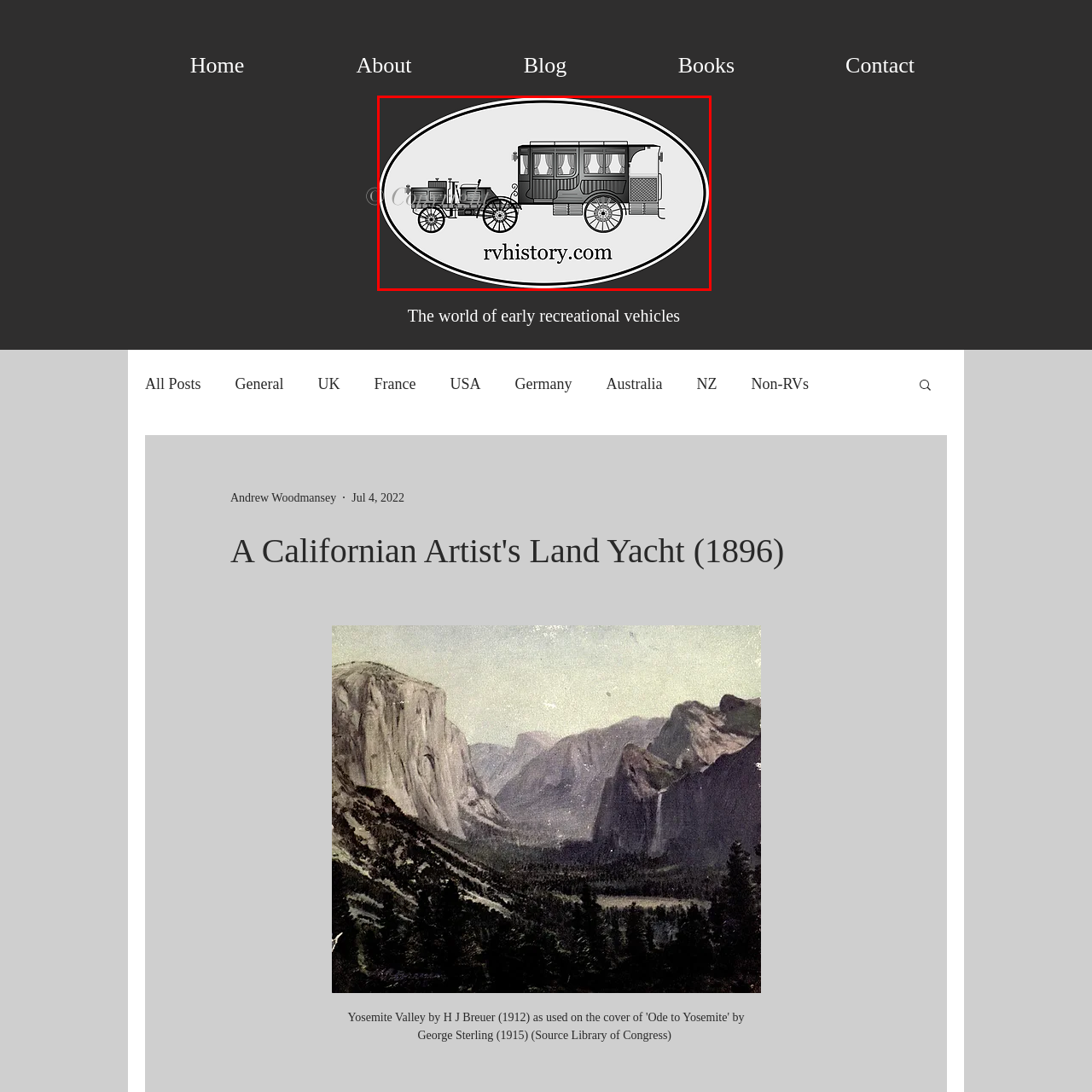What time period is highlighted in the illustration?
Analyze the image surrounded by the red bounding box and provide a thorough answer.

The illustration invokes a sense of history and adventure, highlighting the evolution of travel and vehicles, which is specifically mentioned to be in the late 19th century, suggesting that the illustration is showcasing a mode of transportation from that time period.